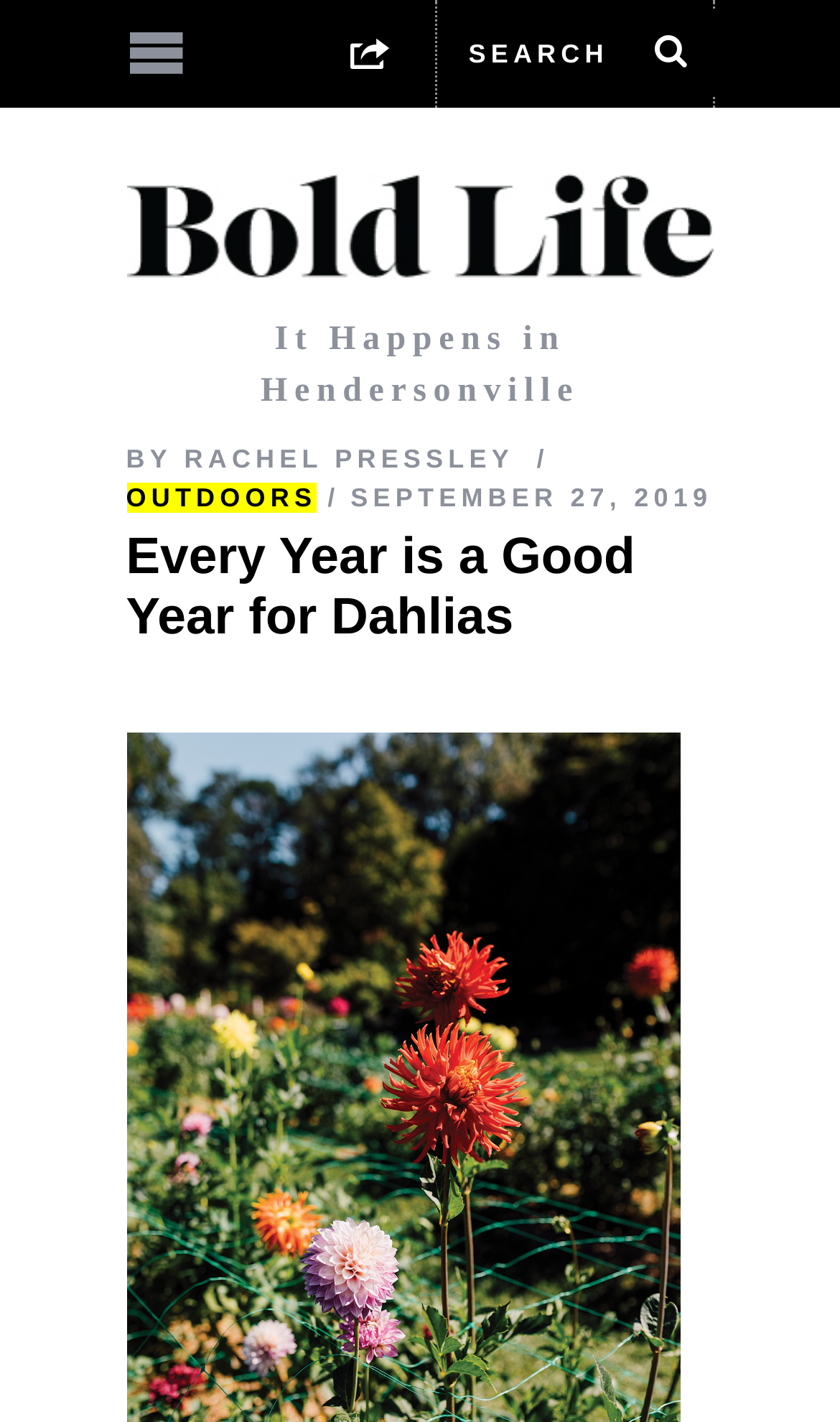Create a detailed narrative describing the layout and content of the webpage.

The webpage is about an article titled "Every Year is a Good Year for Dahlias" from Bold Life. At the top, there is a search bar with a textbox and a search button, accompanied by a "SEARCH" label. To the left of the search bar, there are three links: a social media icon, a link to the Bold Life homepage, and a link to the article's category, "OUTDOORS".

Below the search bar, there is a header section with the article's title, "Every Year is a Good Year for Dahlias", and a byline that reads "BY RACHEL PRESSLEY". The article's publication date, "SEPTEMBER 27, 2019", is also displayed in this section.

The article's main content is not explicitly described in the accessibility tree, but it likely follows the header section. There is an image associated with the article, which is likely a featured image or a thumbnail.